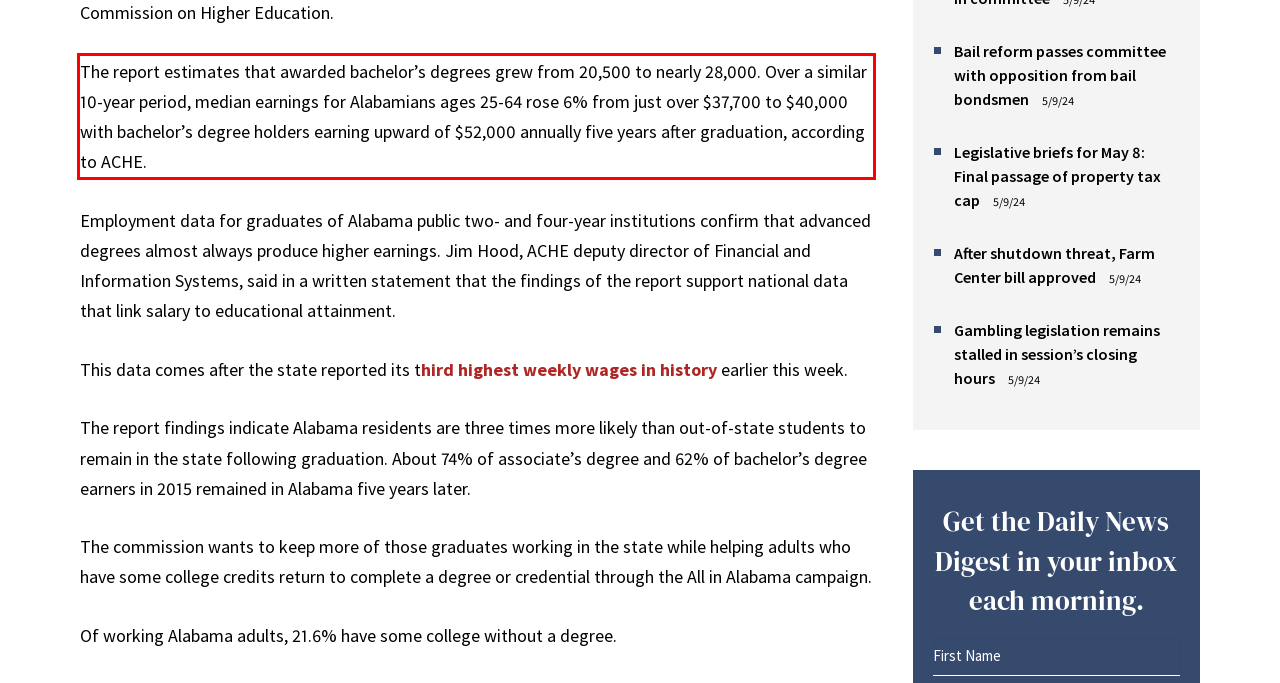You are given a screenshot showing a webpage with a red bounding box. Perform OCR to capture the text within the red bounding box.

The report estimates that awarded bachelor’s degrees grew from 20,500 to nearly 28,000. Over a similar 10-year period, median earnings for Alabamians ages 25-64 rose 6% from just over $37,700 to $40,000 with bachelor’s degree holders earning upward of $52,000 annually five years after graduation, according to ACHE.